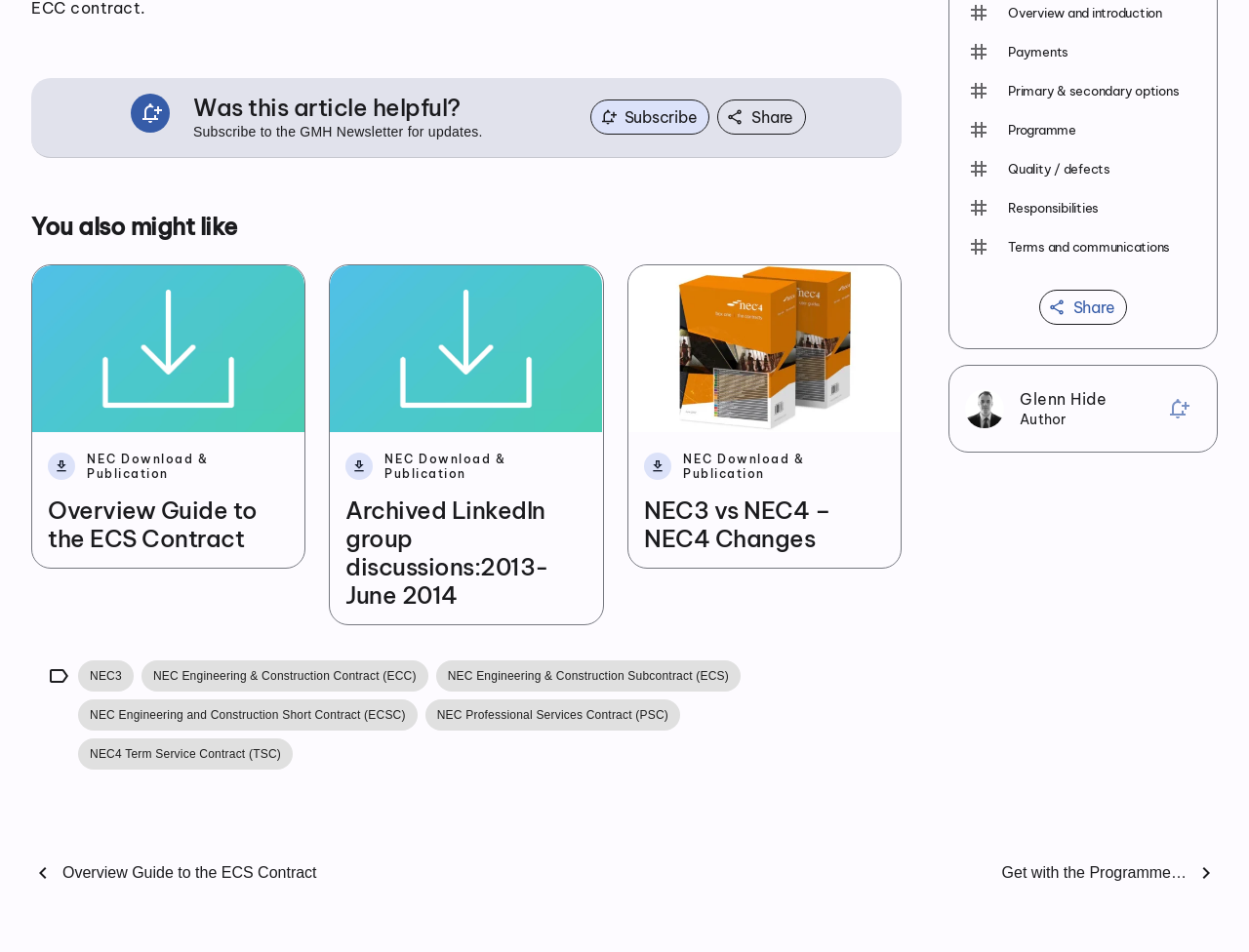Identify the bounding box of the HTML element described as: "Get with the Programme…".

[0.802, 0.905, 0.95, 0.929]